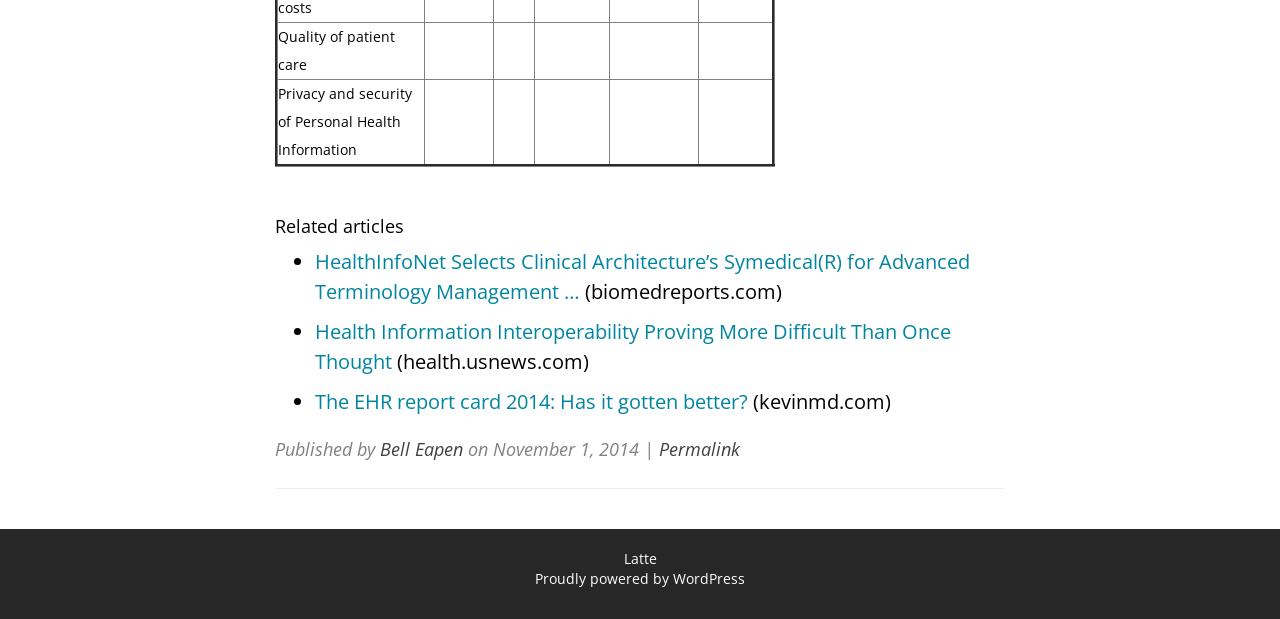How many related articles are listed?
Answer the question with a single word or phrase, referring to the image.

3